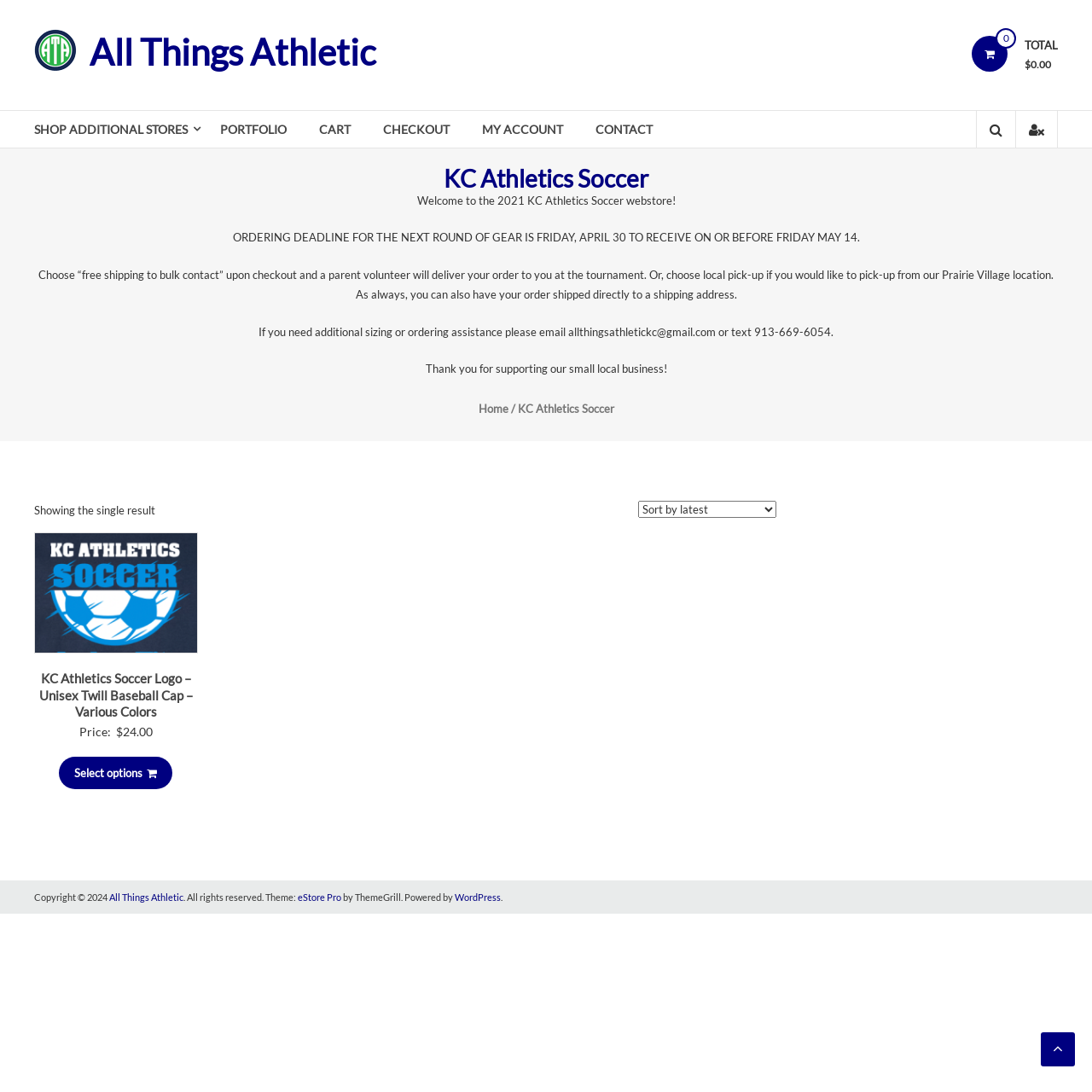What is the price of the KC Athletics Soccer Logo cap?
Using the visual information, reply with a single word or short phrase.

$24.00